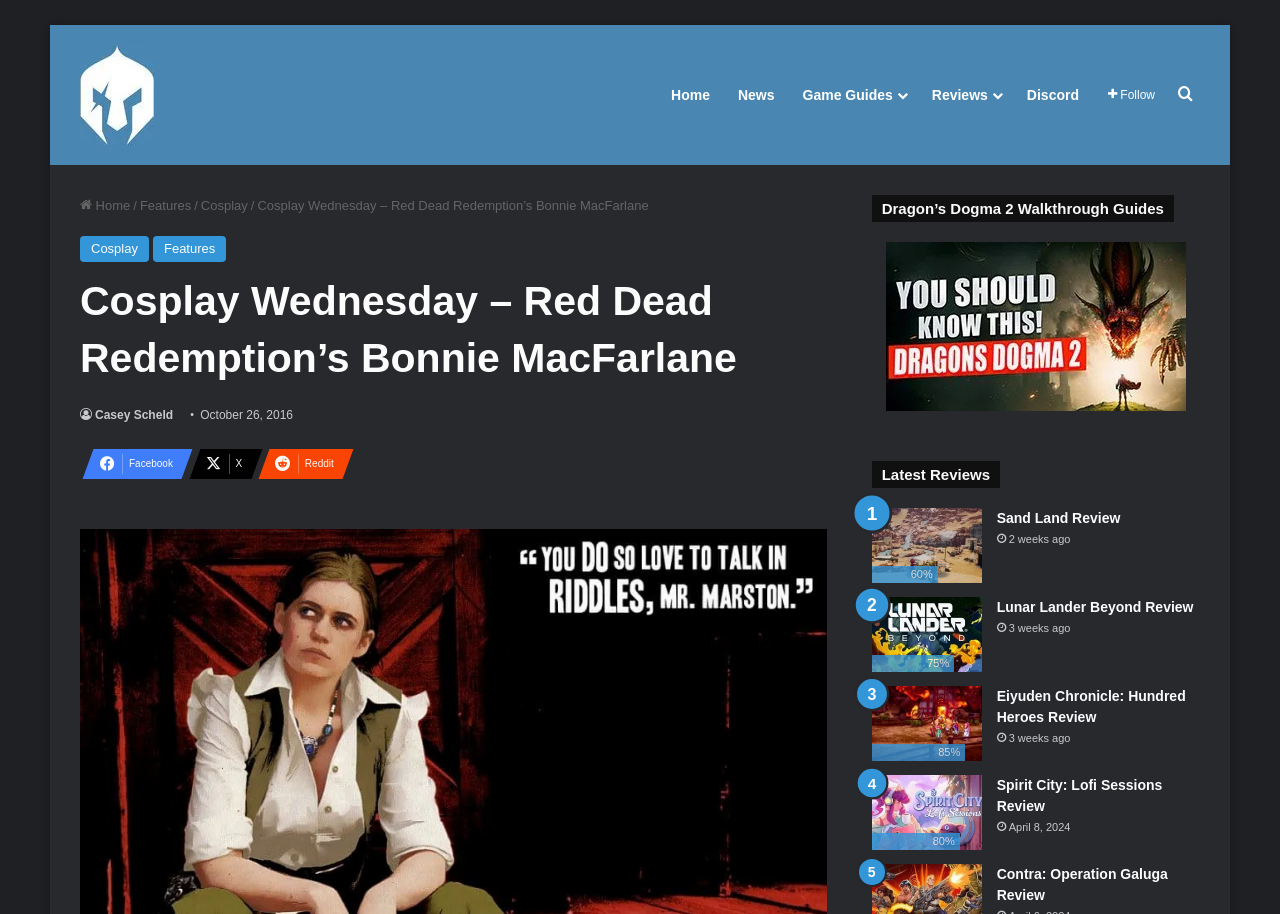Locate the heading on the webpage and return its text.

Cosplay Wednesday – Red Dead Redemption’s Bonnie MacFarlane